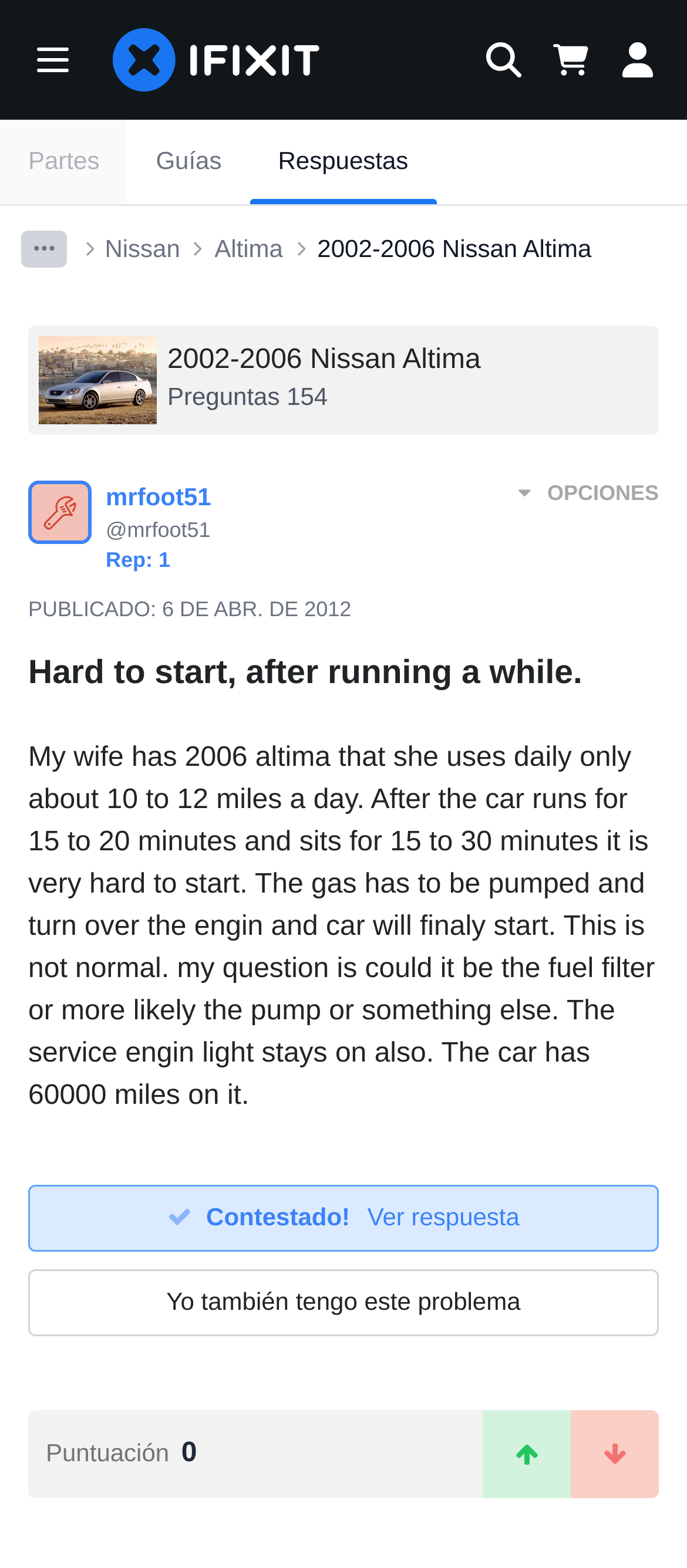How many questions are there for this car model?
Identify the answer in the screenshot and reply with a single word or phrase.

154